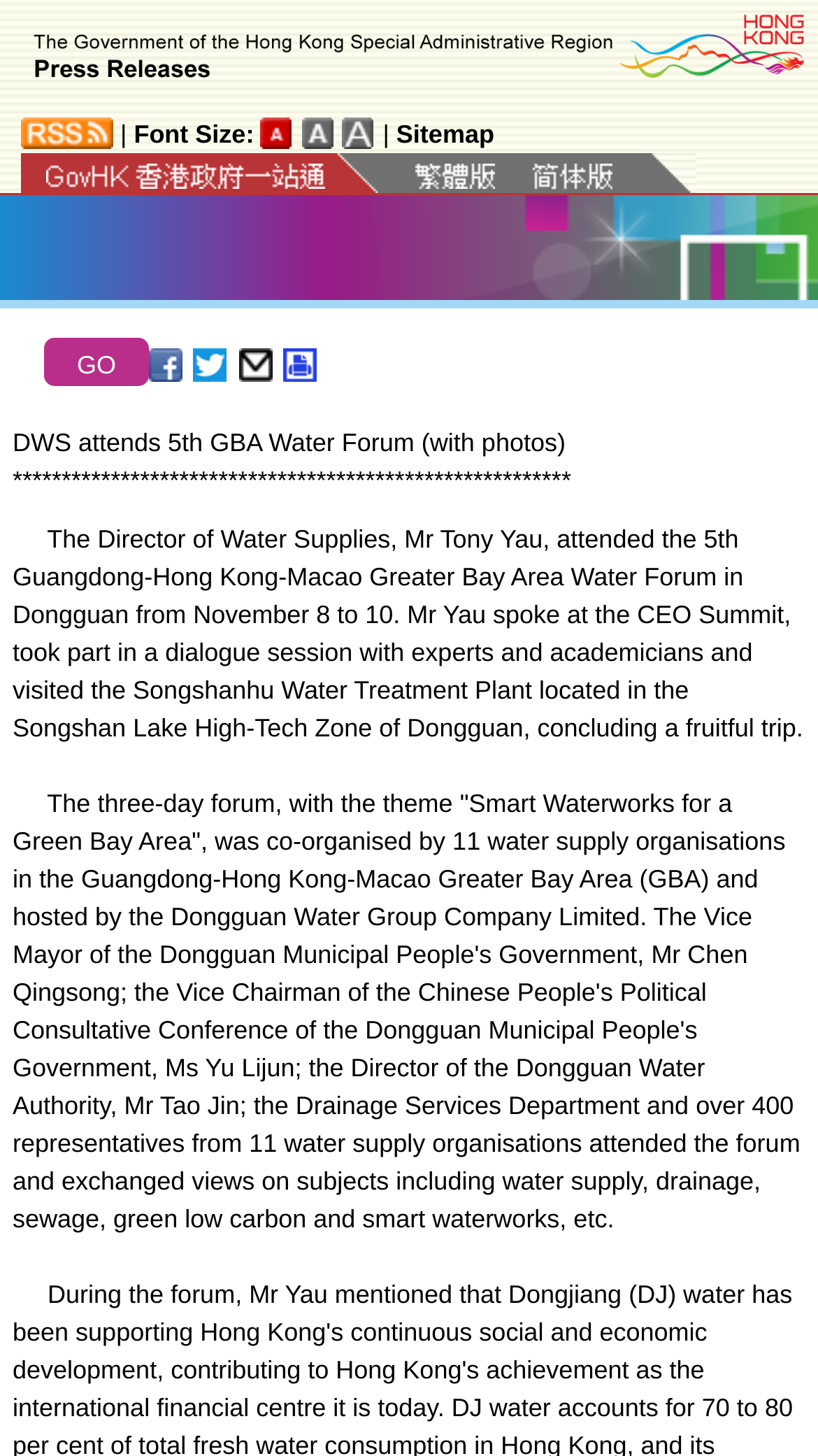Please specify the bounding box coordinates of the clickable region necessary for completing the following instruction: "Read the 'blog' section". The coordinates must consist of four float numbers between 0 and 1, i.e., [left, top, right, bottom].

None